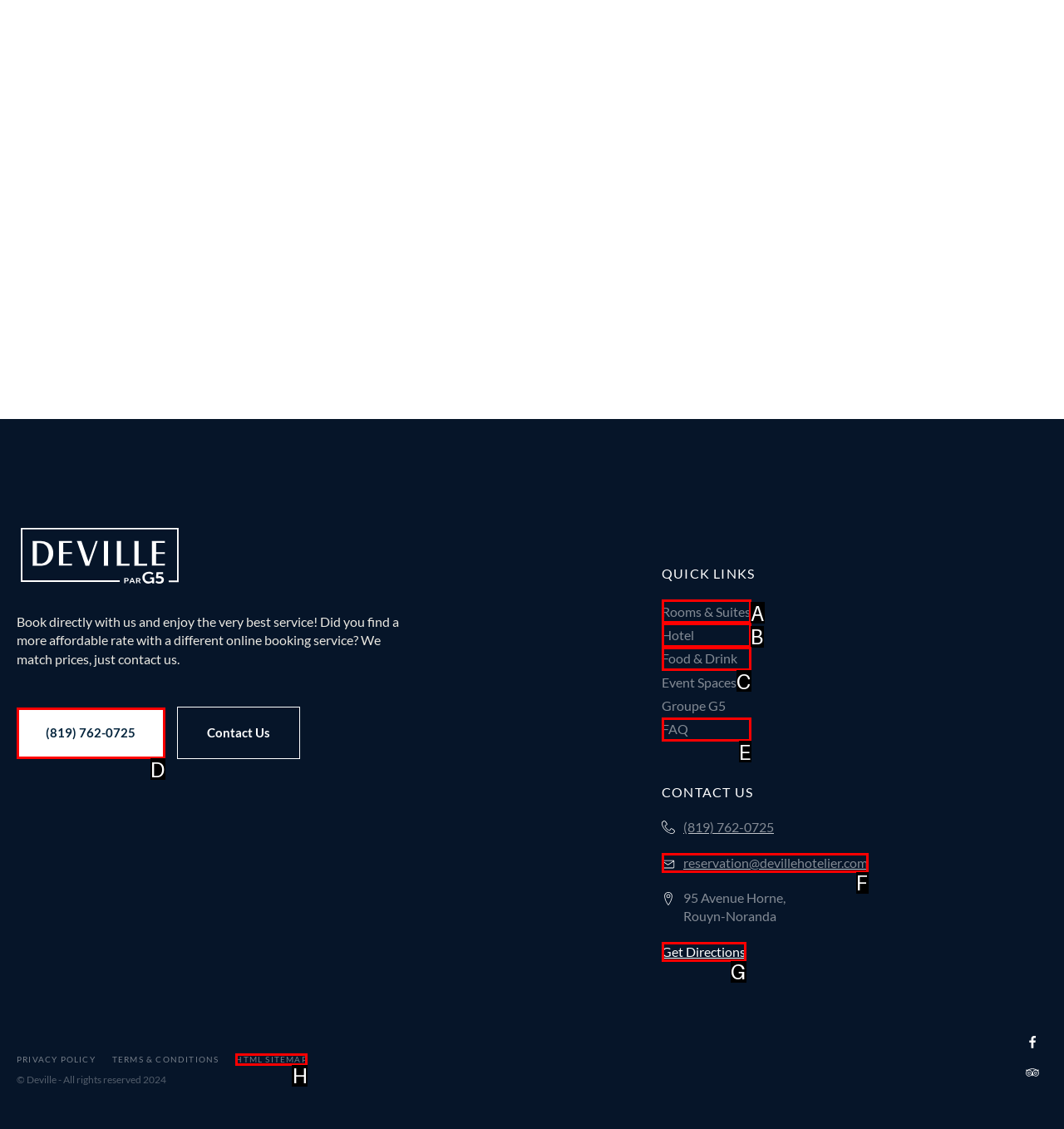Find the HTML element to click in order to complete this task: Contact the hotel by phone
Answer with the letter of the correct option.

D